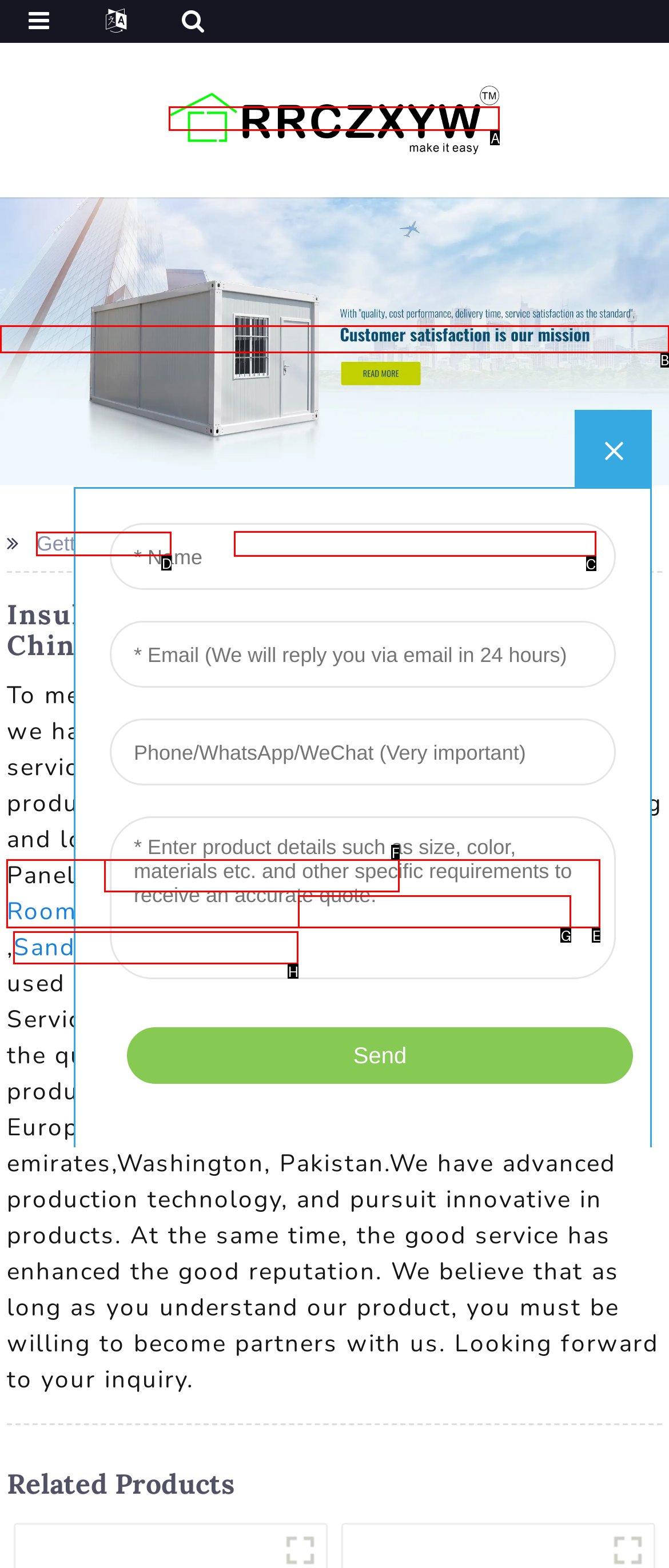Point out the option that needs to be clicked to fulfill the following instruction: View Insulated Precast Concrete Wall Panels
Answer with the letter of the appropriate choice from the listed options.

C